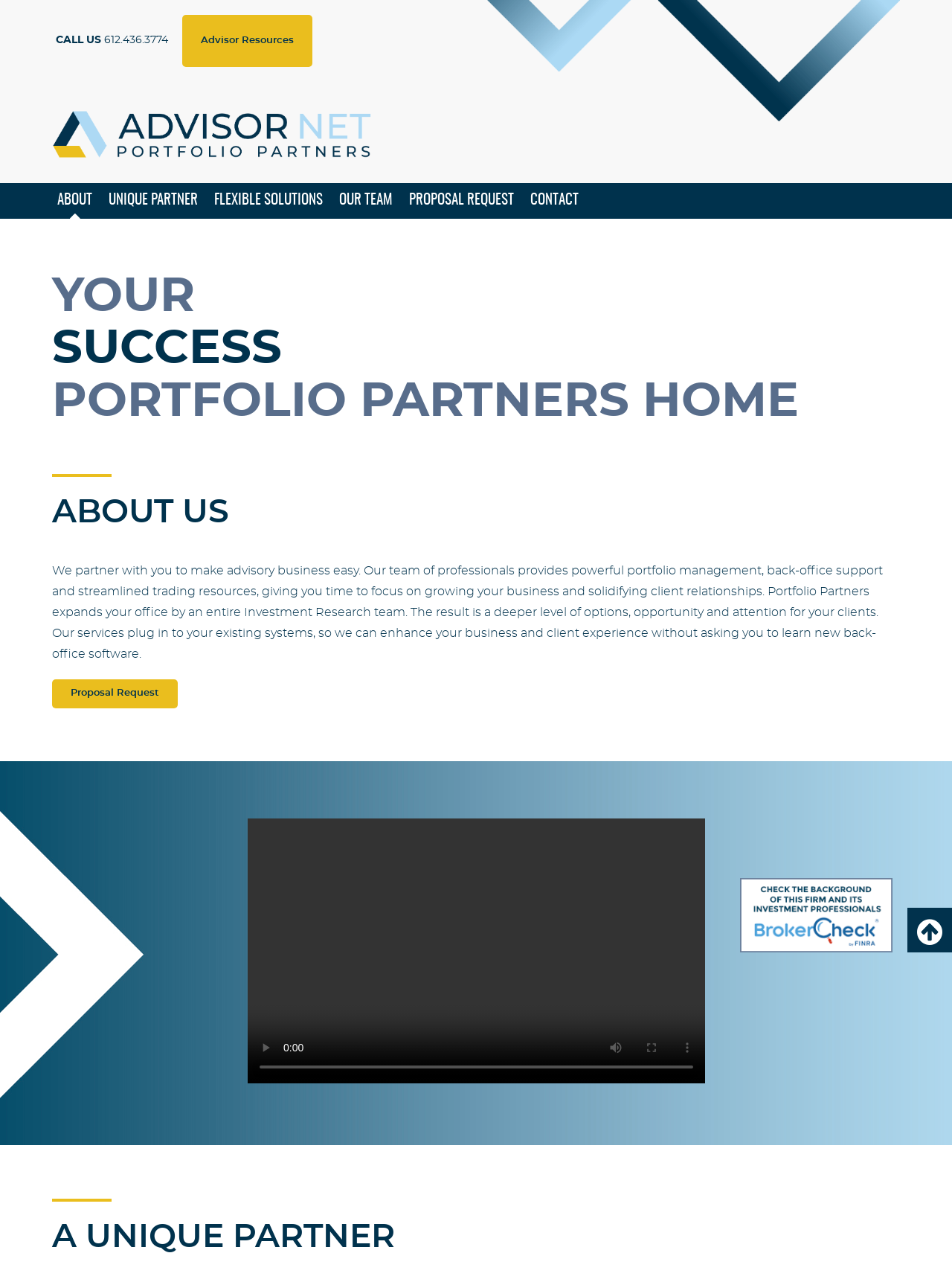Determine the bounding box coordinates of the clickable region to follow the instruction: "Call the company".

[0.059, 0.017, 0.177, 0.046]